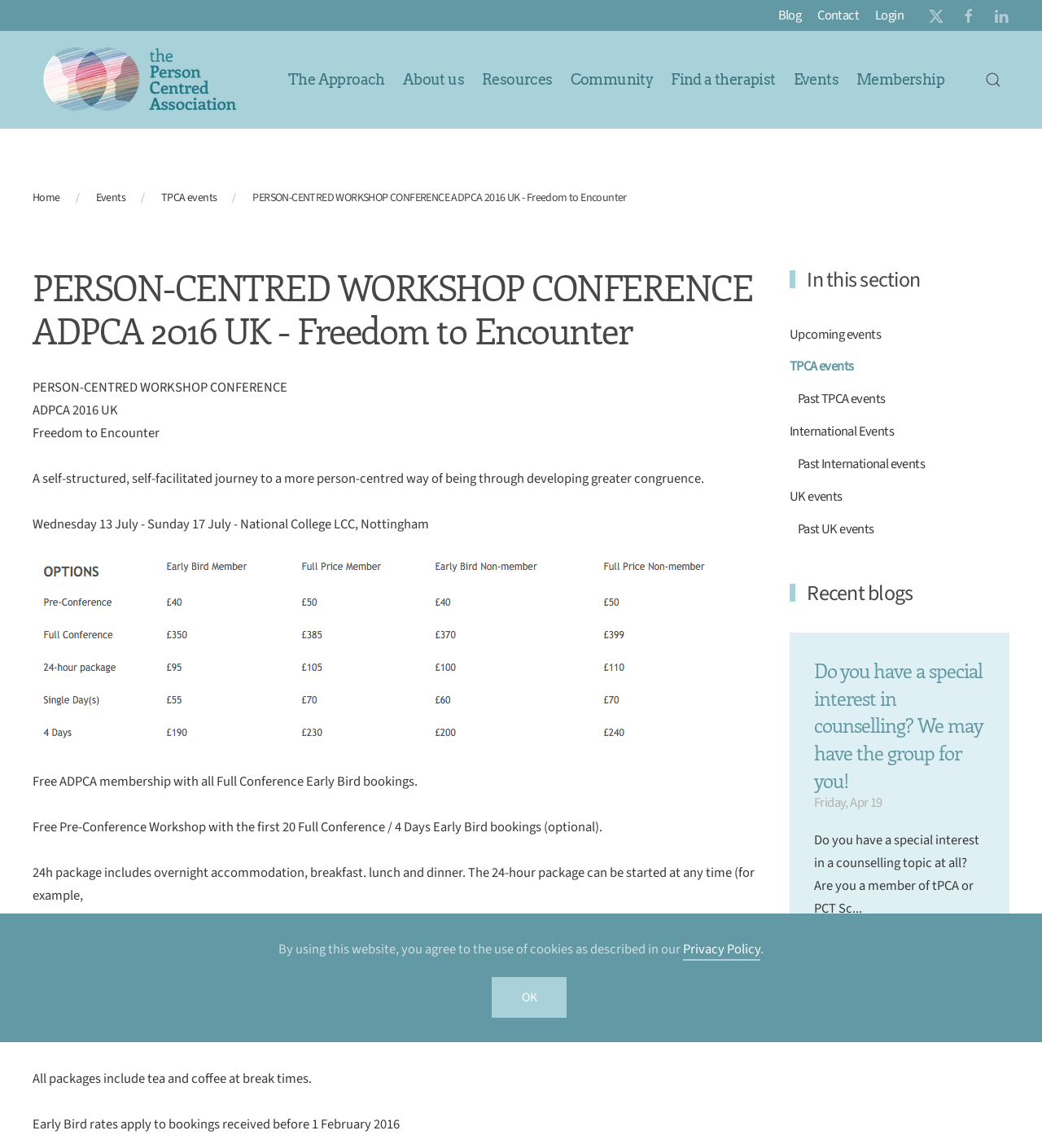Can you give a detailed response to the following question using the information from the image? How many types of events are listed?

I counted the number of event types listed on the webpage, which are 'Upcoming events', 'TPCA events', 'Past TPCA events', 'International Events', and 'Past International events', and found that there are 5 types of events listed.